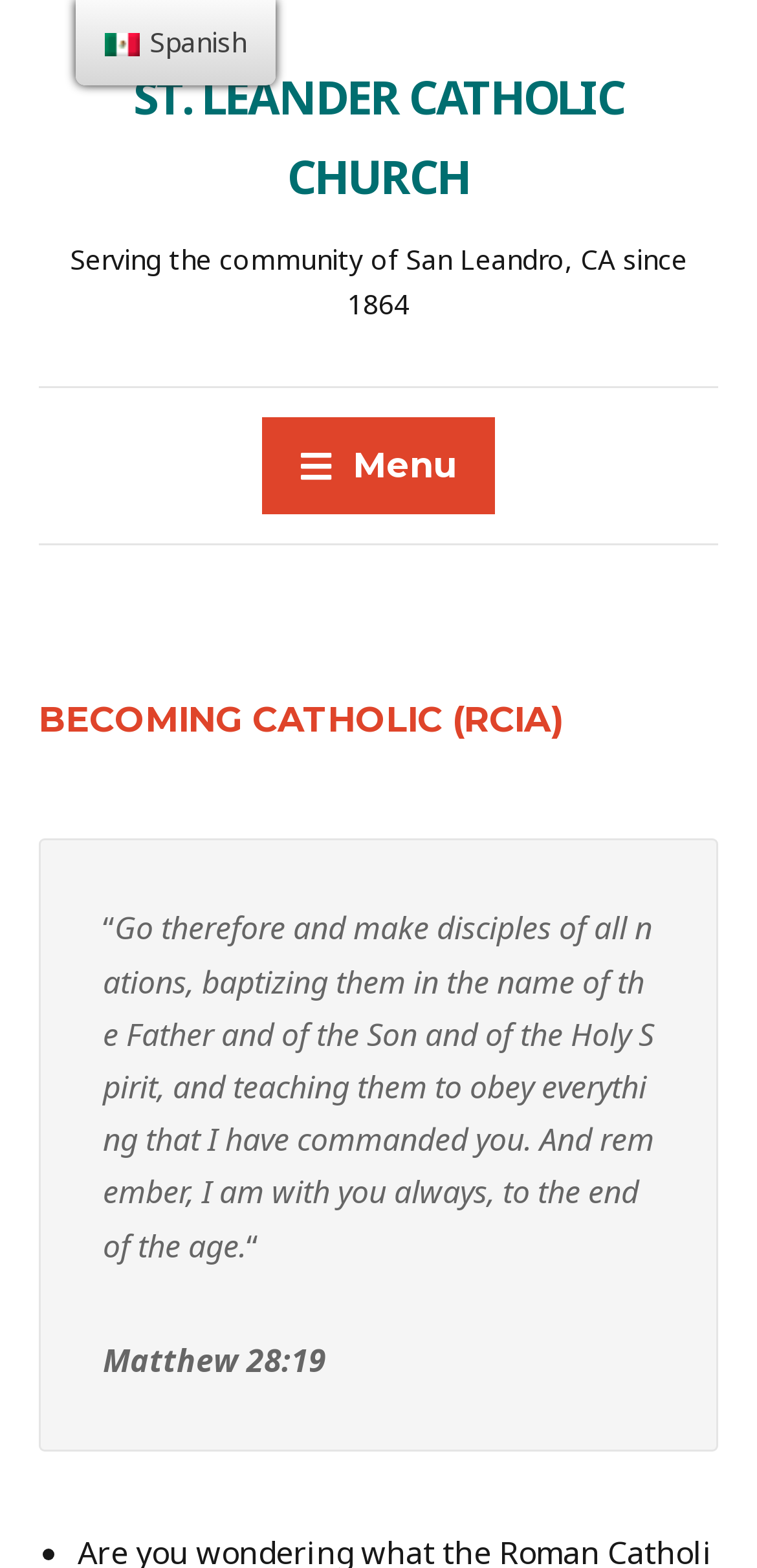Answer the following inquiry with a single word or phrase:
What is the shape of the icon next to the language translation link?

Flag